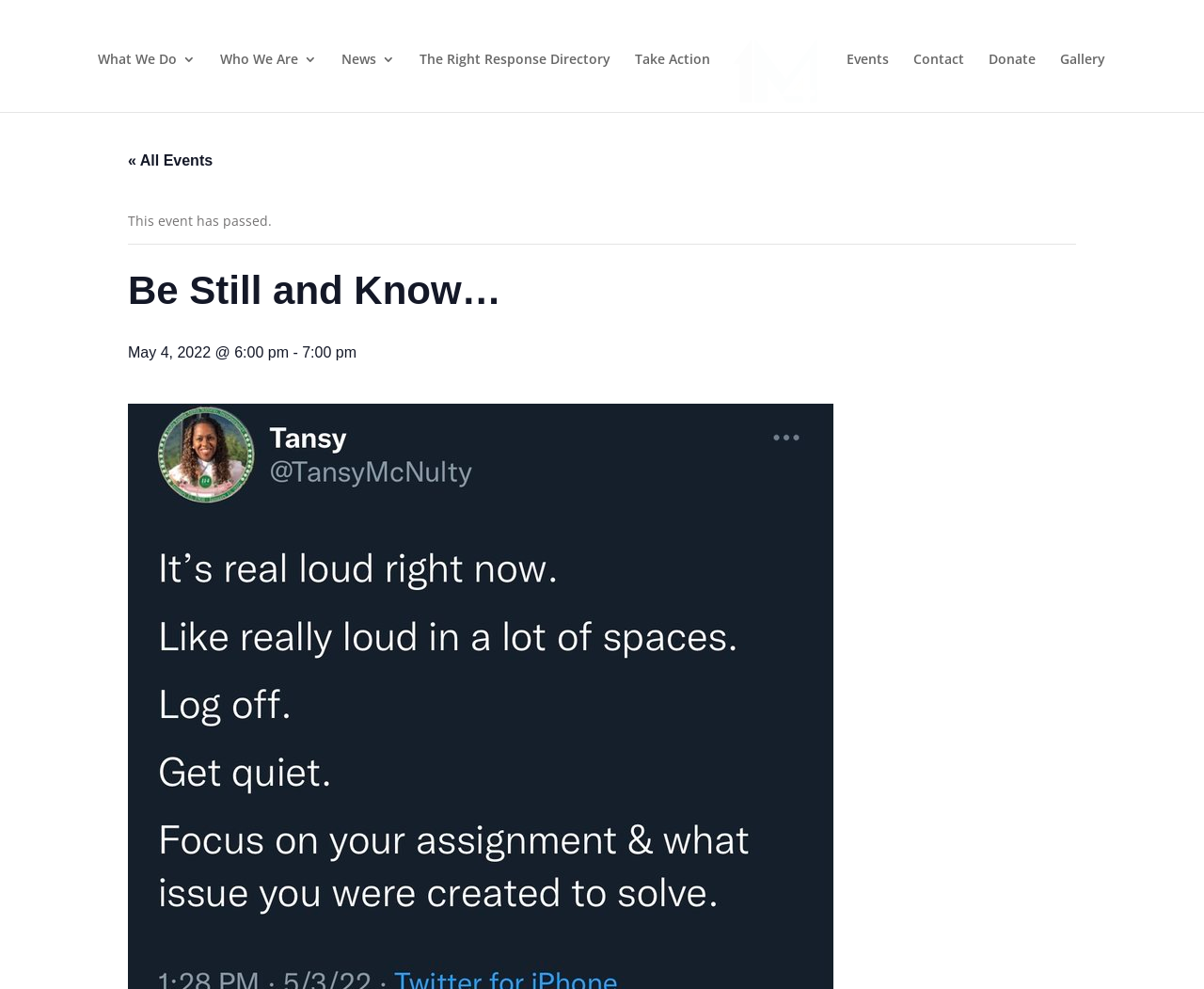What is the date of the upcoming Sista Check-in event? From the image, respond with a single word or brief phrase.

May 4, 2022